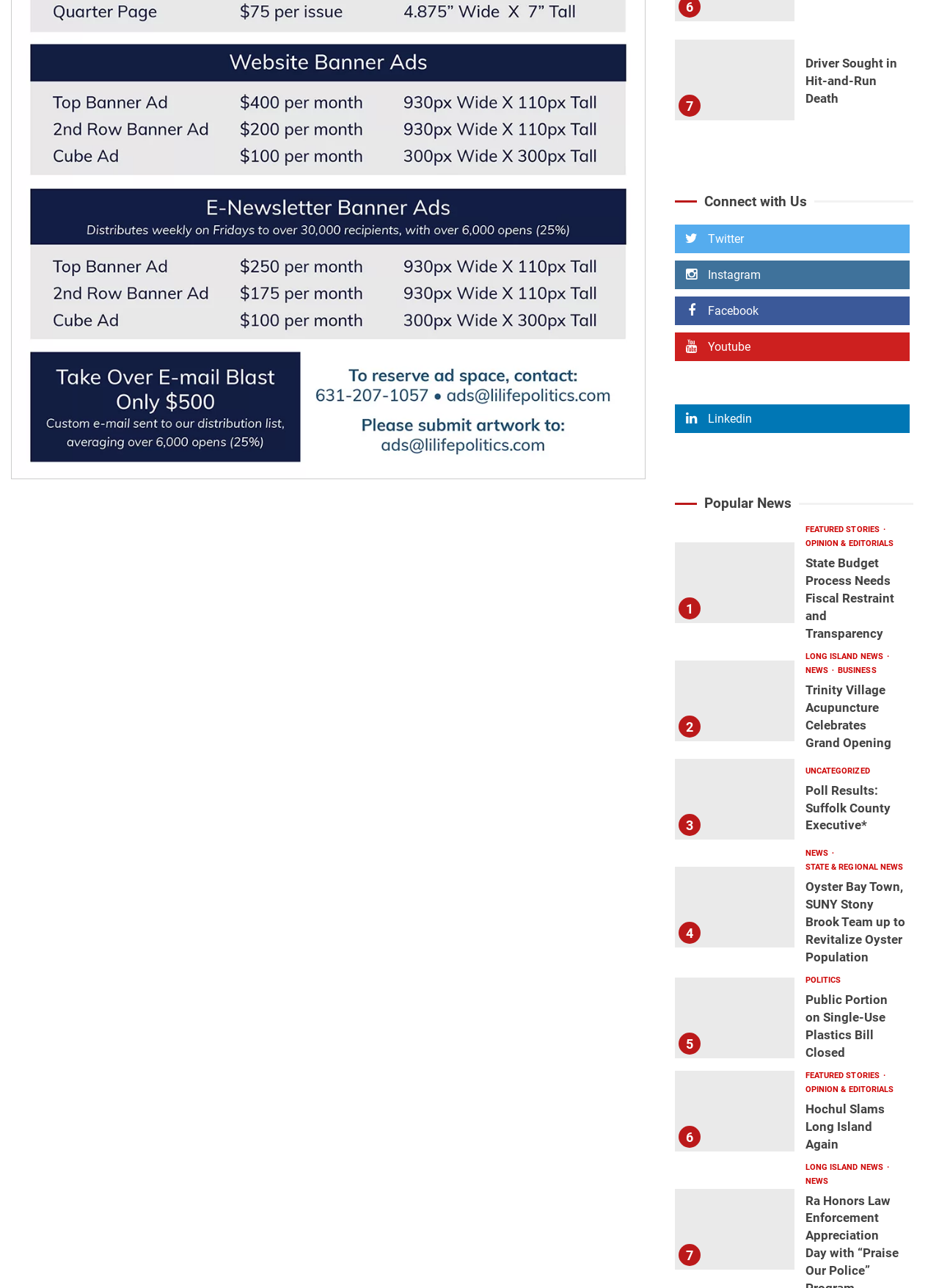How many featured stories are there?
Please give a detailed and elaborate explanation in response to the question.

I counted the links 'FEATURED STORIES ∙' which appear twice on the webpage, suggesting that there are two featured stories.